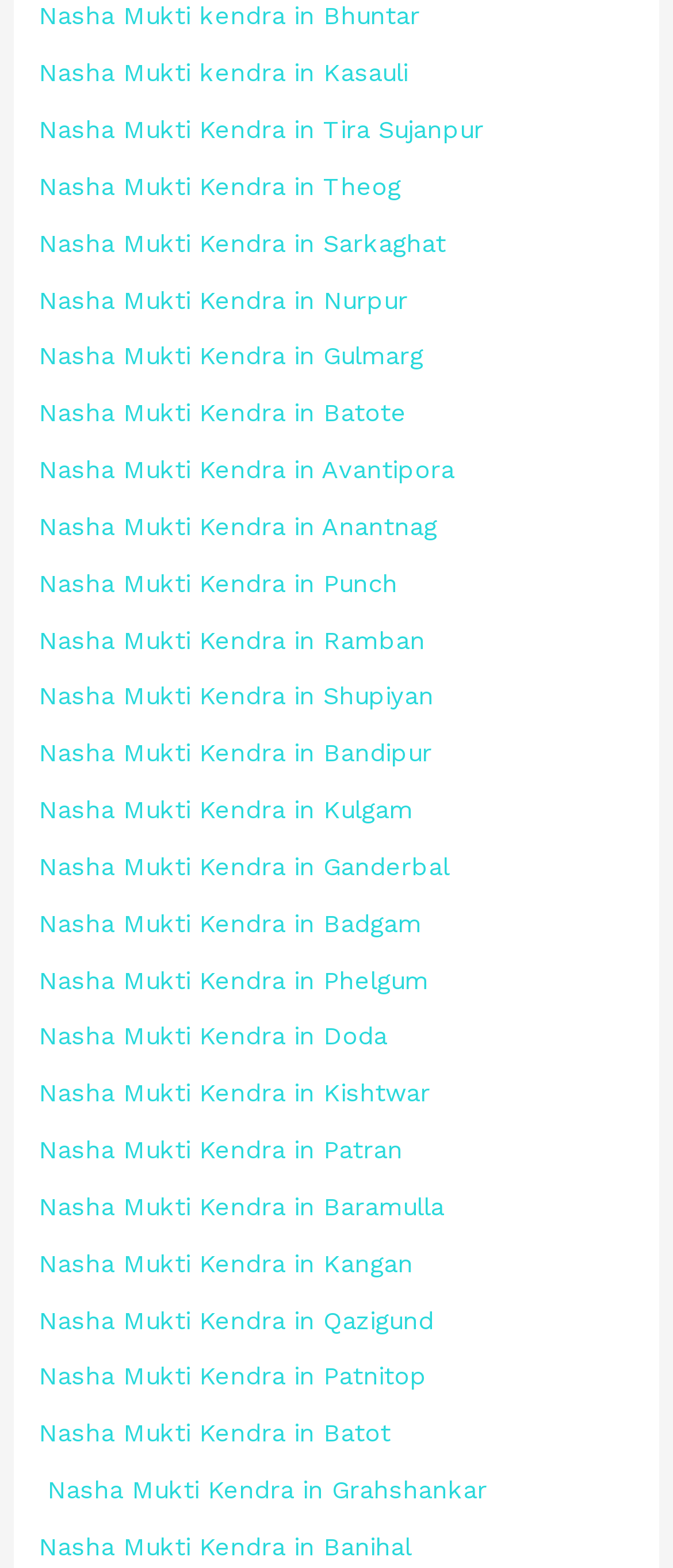Please provide a one-word or short phrase answer to the question:
What is the location of the first Nasha Mukti Kendra?

Bhuntar